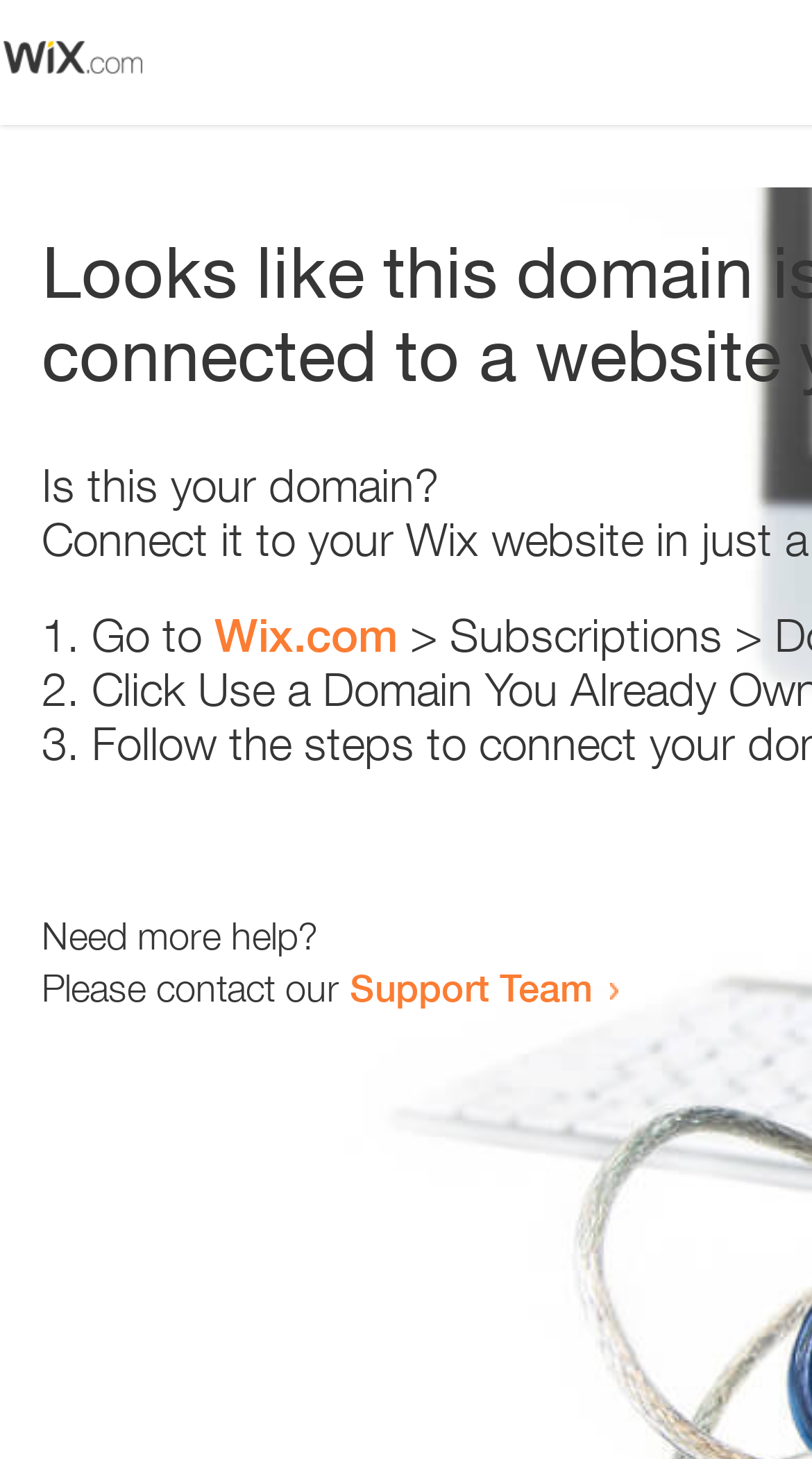Answer the question below with a single word or a brief phrase: 
What is the domain being referred to?

Wix.com